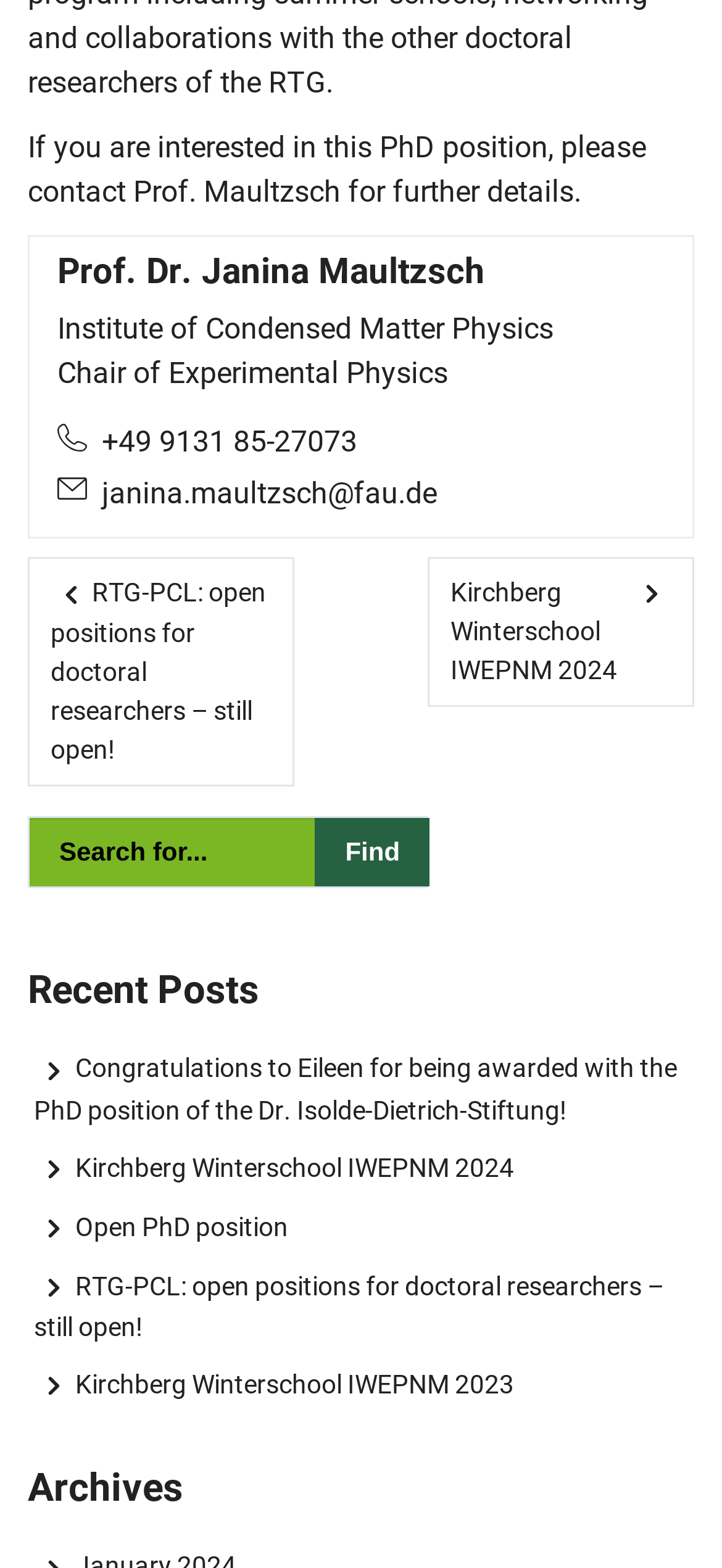Use a single word or phrase to answer the question:
How many search terms can be entered in the search box?

1